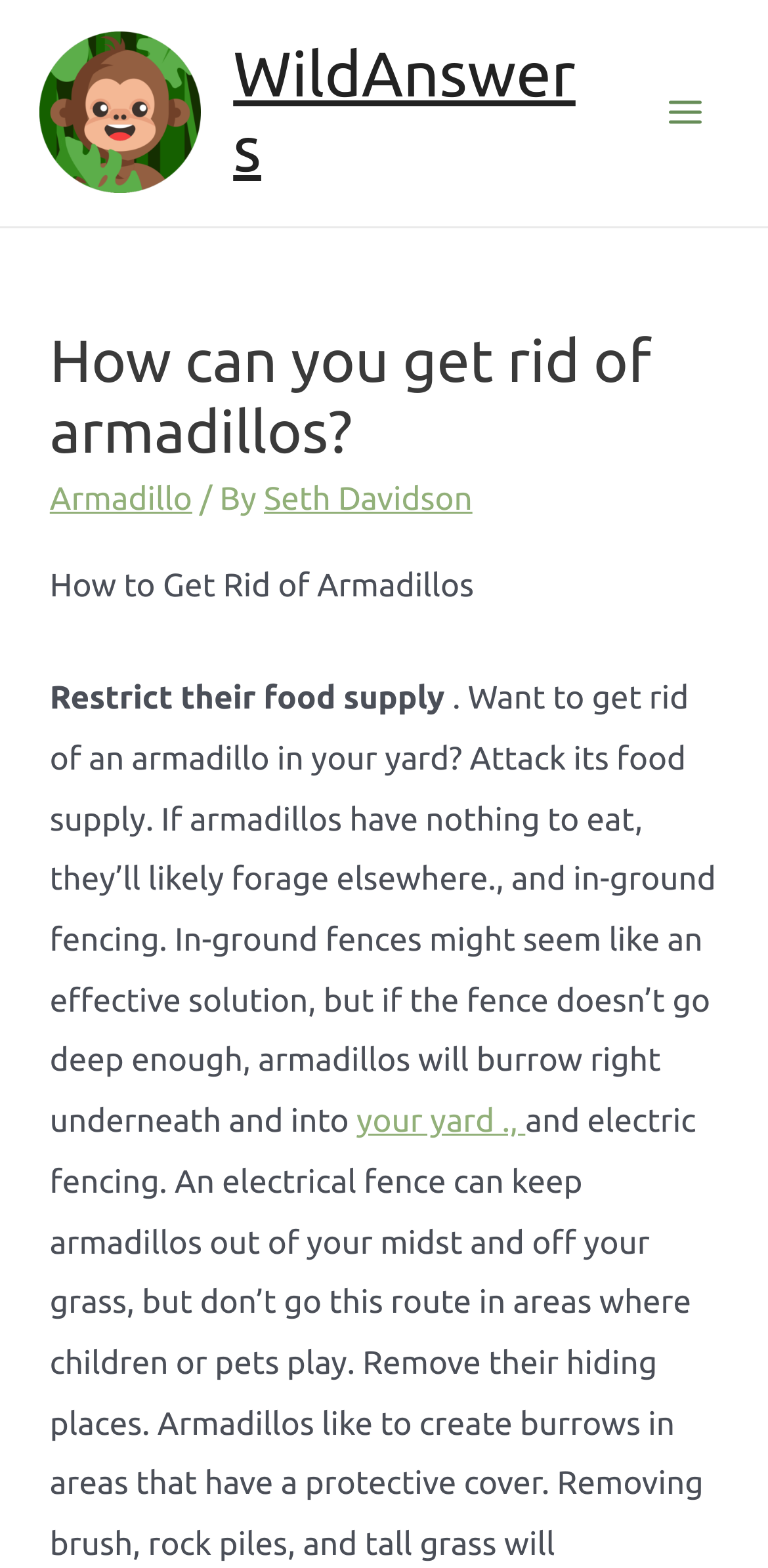Review the image closely and give a comprehensive answer to the question: What is the name of the website?

The name of the website can be found at the top left corner of the webpage, where it says 'WildAnswers' in a link format.